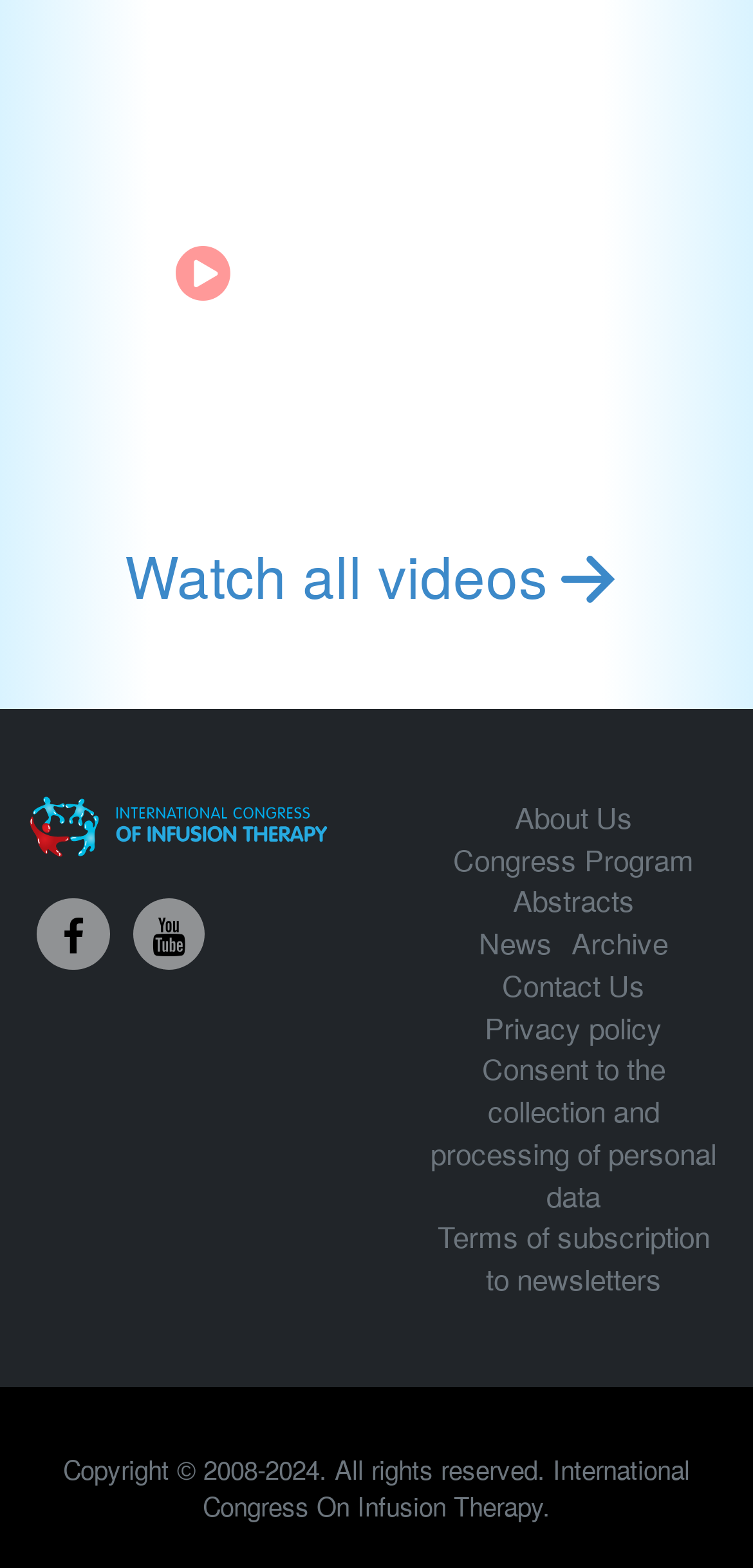Please provide a one-word or phrase answer to the question: 
How many image elements are there on the page?

2